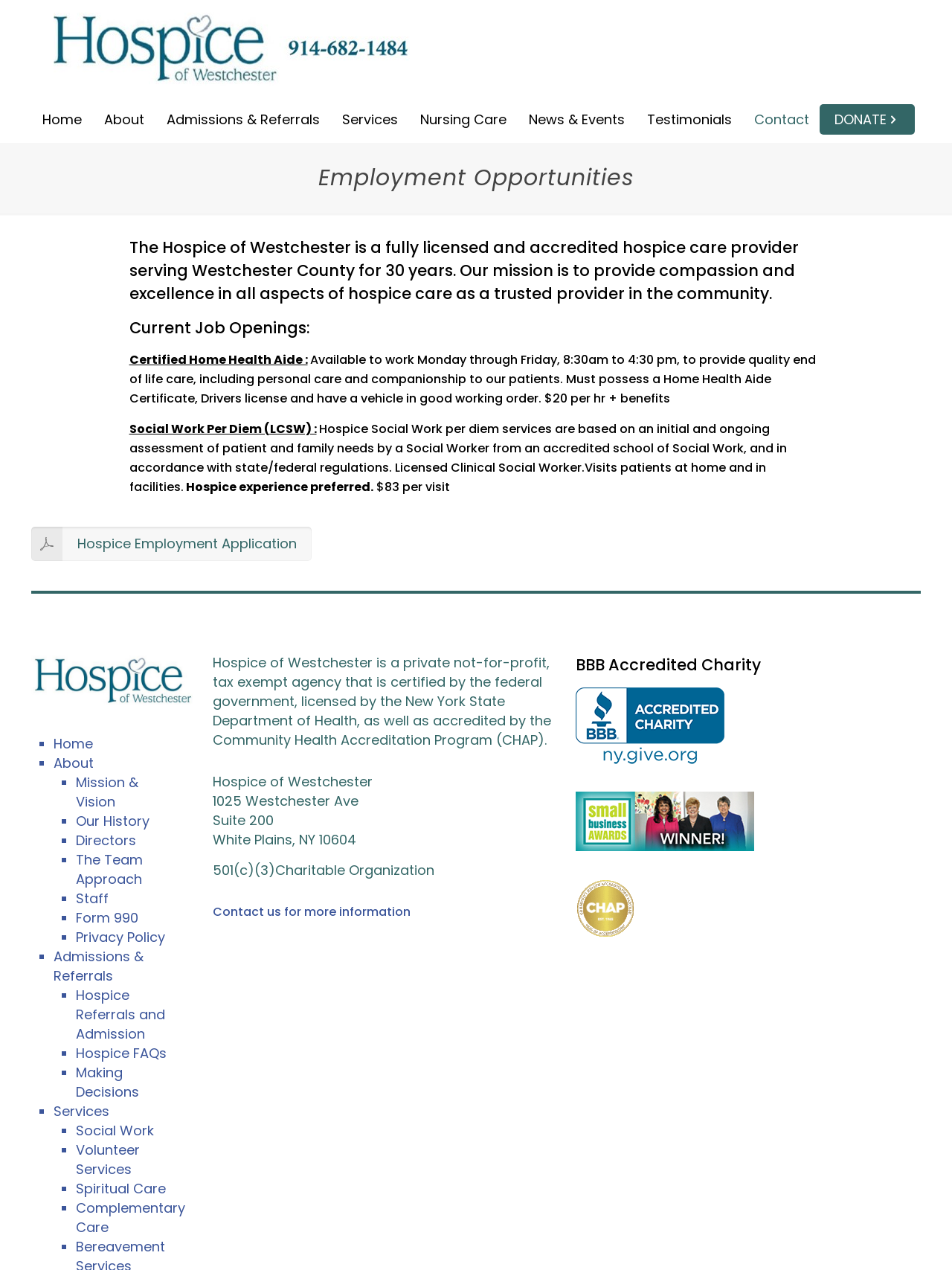Using the details in the image, give a detailed response to the question below:
What is the address of the organization?

I found the answer by looking at the contact information section on the webpage. The address is listed as 1025 Westchester Ave, Suite 200, White Plains, NY 10604.